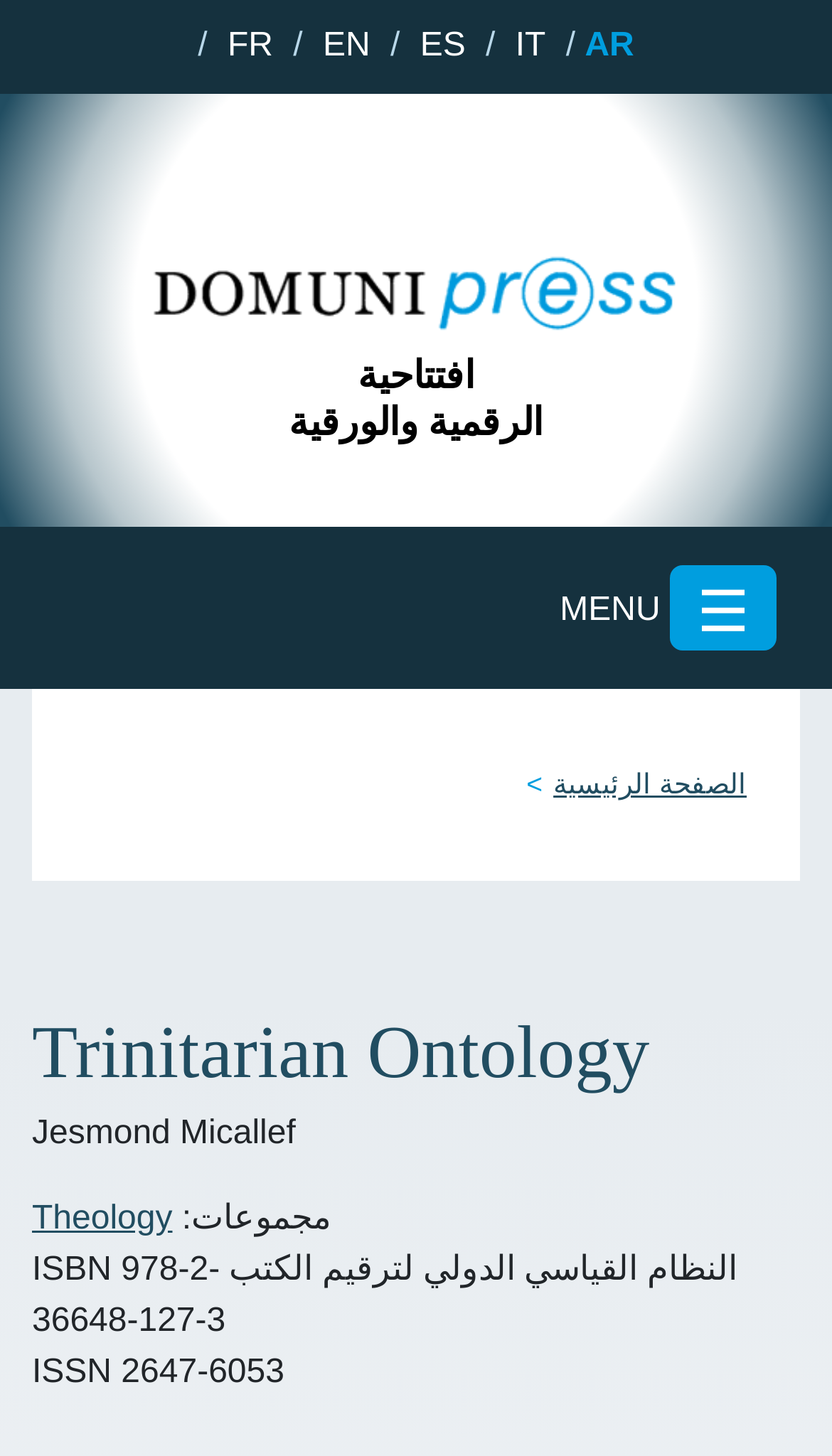Find the bounding box coordinates for the area you need to click to carry out the instruction: "Switch to French". The coordinates should be four float numbers between 0 and 1, indicated as [left, top, right, bottom].

[0.273, 0.019, 0.328, 0.044]